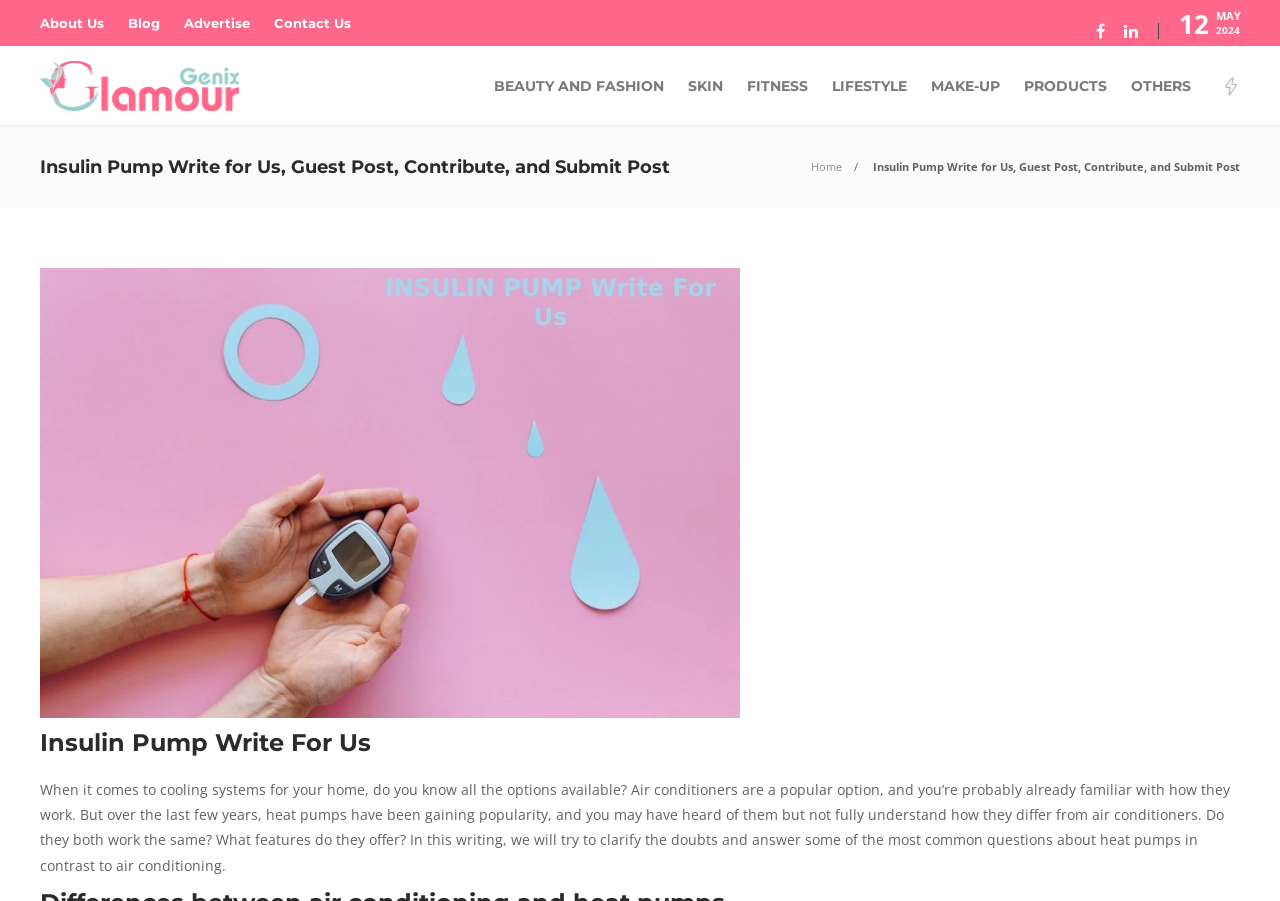Using the provided description Products, find the bounding box coordinates for the UI element. Provide the coordinates in (top-left x, top-left y, bottom-right x, bottom-right y) format, ensuring all values are between 0 and 1.

[0.8, 0.053, 0.865, 0.137]